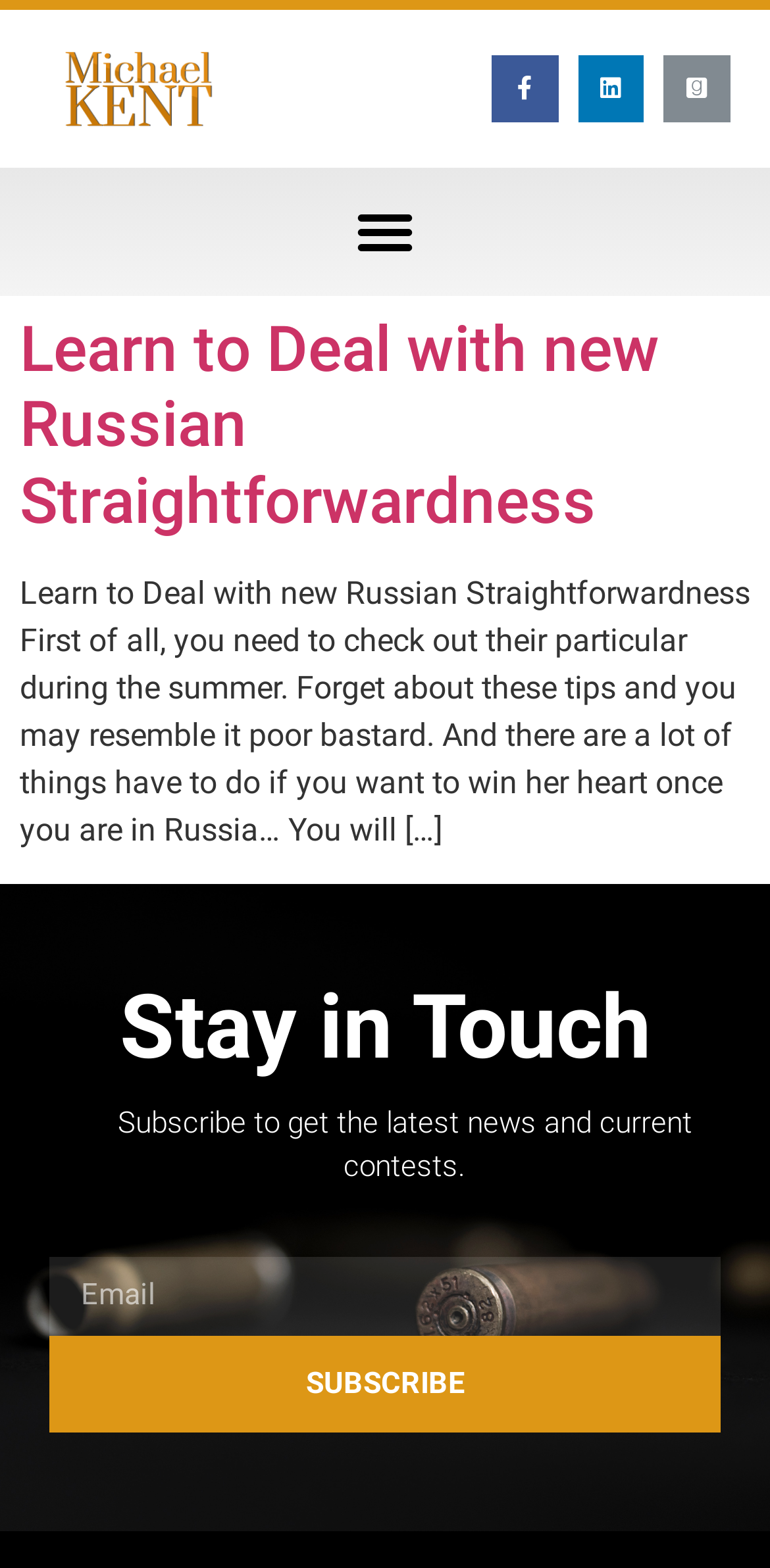Using the information in the image, give a comprehensive answer to the question: 
What is the call-to-action of the button?

I found a button element with the text 'SUBSCRIBE', which suggests that the call-to-action of the button is to subscribe to something, likely a newsletter or updates.